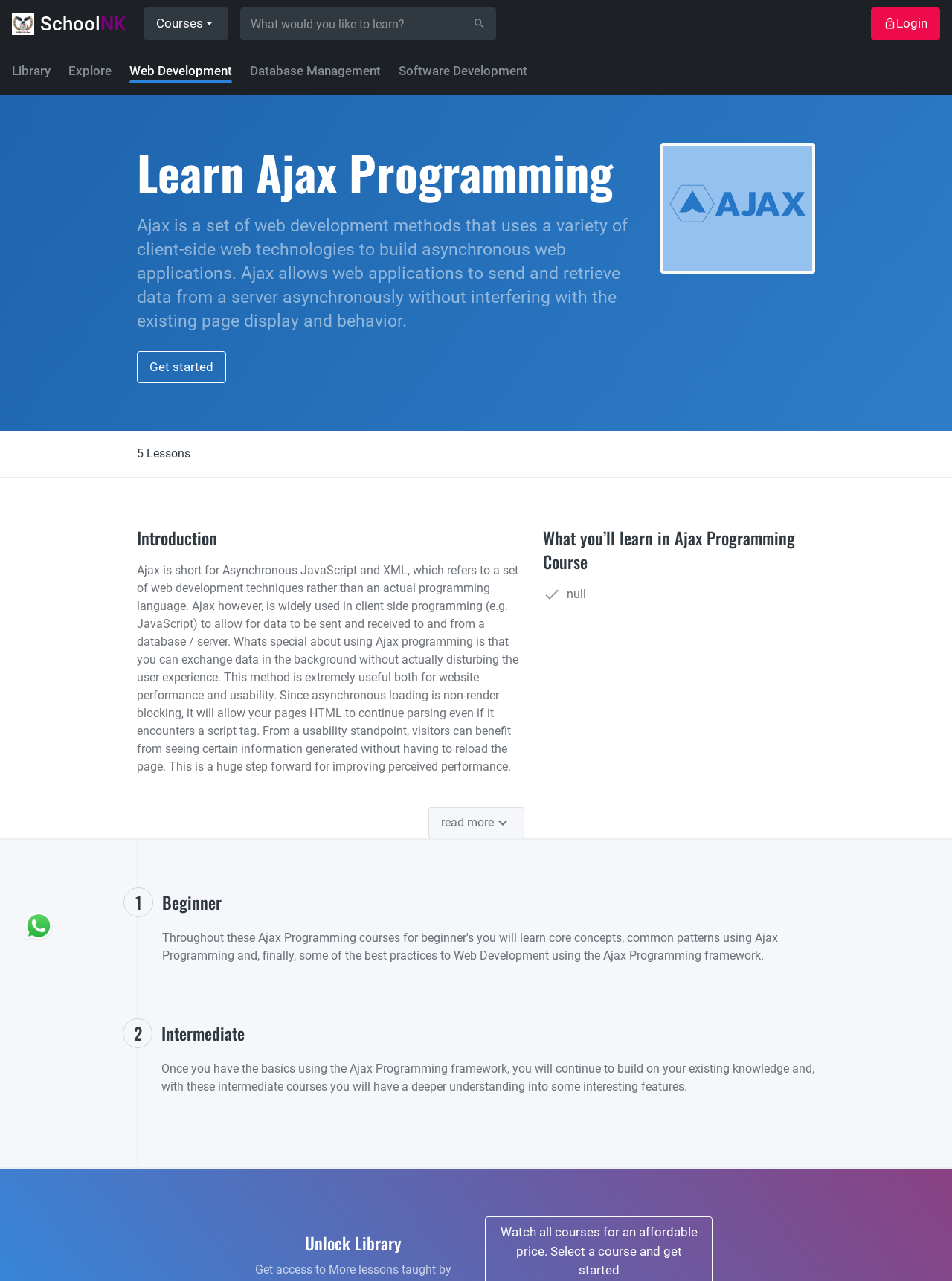Based on the element description: "read more keyboard_arrow_down", identify the bounding box coordinates for this UI element. The coordinates must be four float numbers between 0 and 1, listed as [left, top, right, bottom].

[0.45, 0.63, 0.55, 0.655]